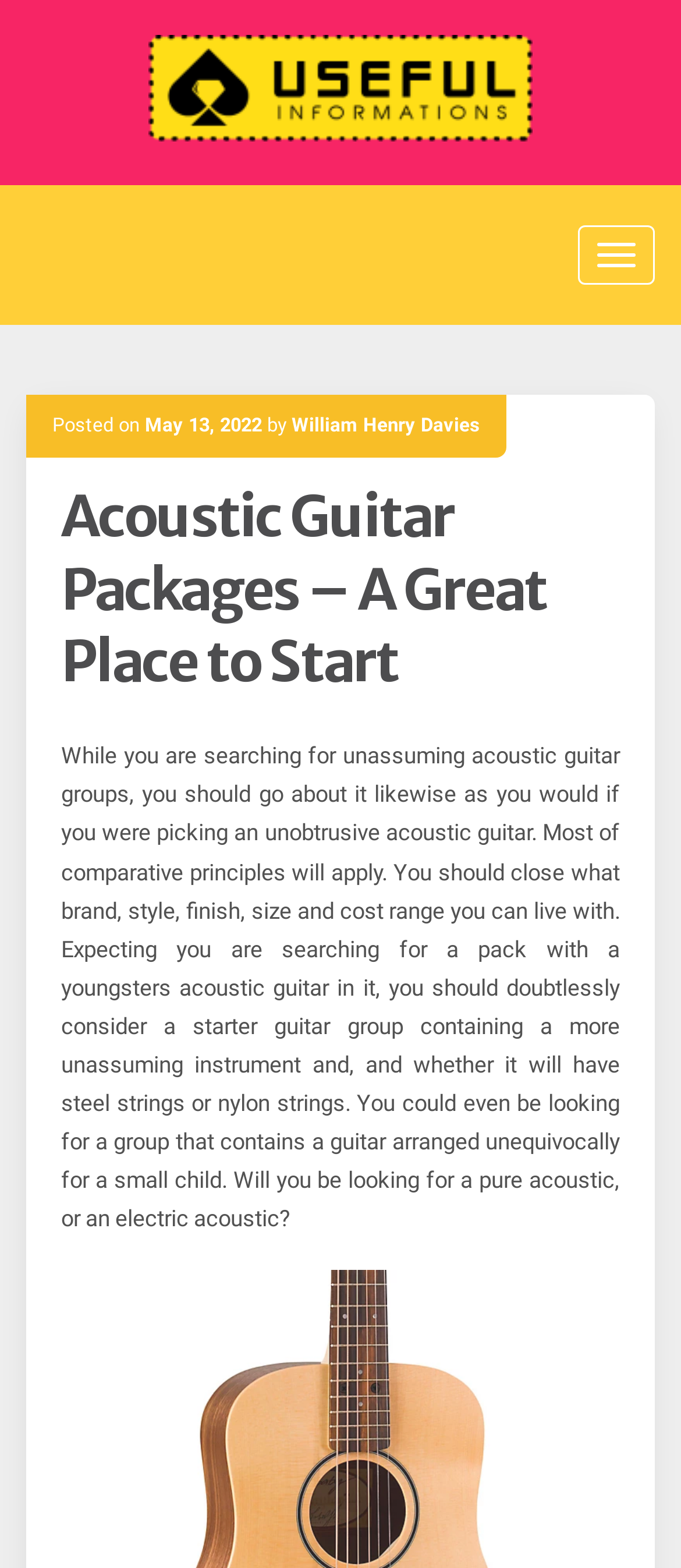What type of guitar is being discussed?
From the details in the image, provide a complete and detailed answer to the question.

I found that the webpage is discussing acoustic guitars by reading the text which mentions 'unassuming acoustic guitar groups' and 'acoustic guitar packages'.